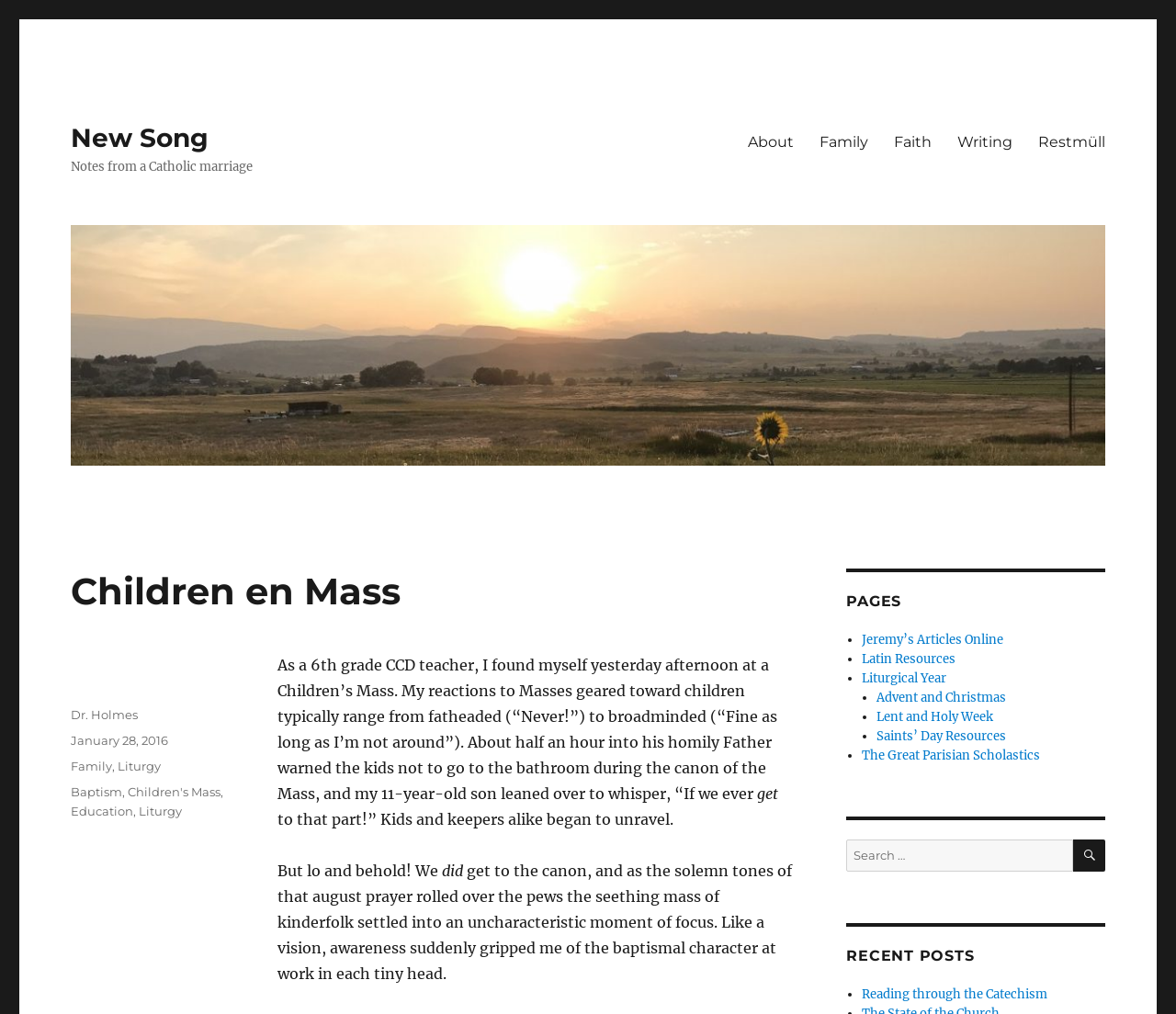Provide the bounding box coordinates for the specified HTML element described in this description: "Jeremy’s Articles Online". The coordinates should be four float numbers ranging from 0 to 1, in the format [left, top, right, bottom].

[0.733, 0.623, 0.853, 0.638]